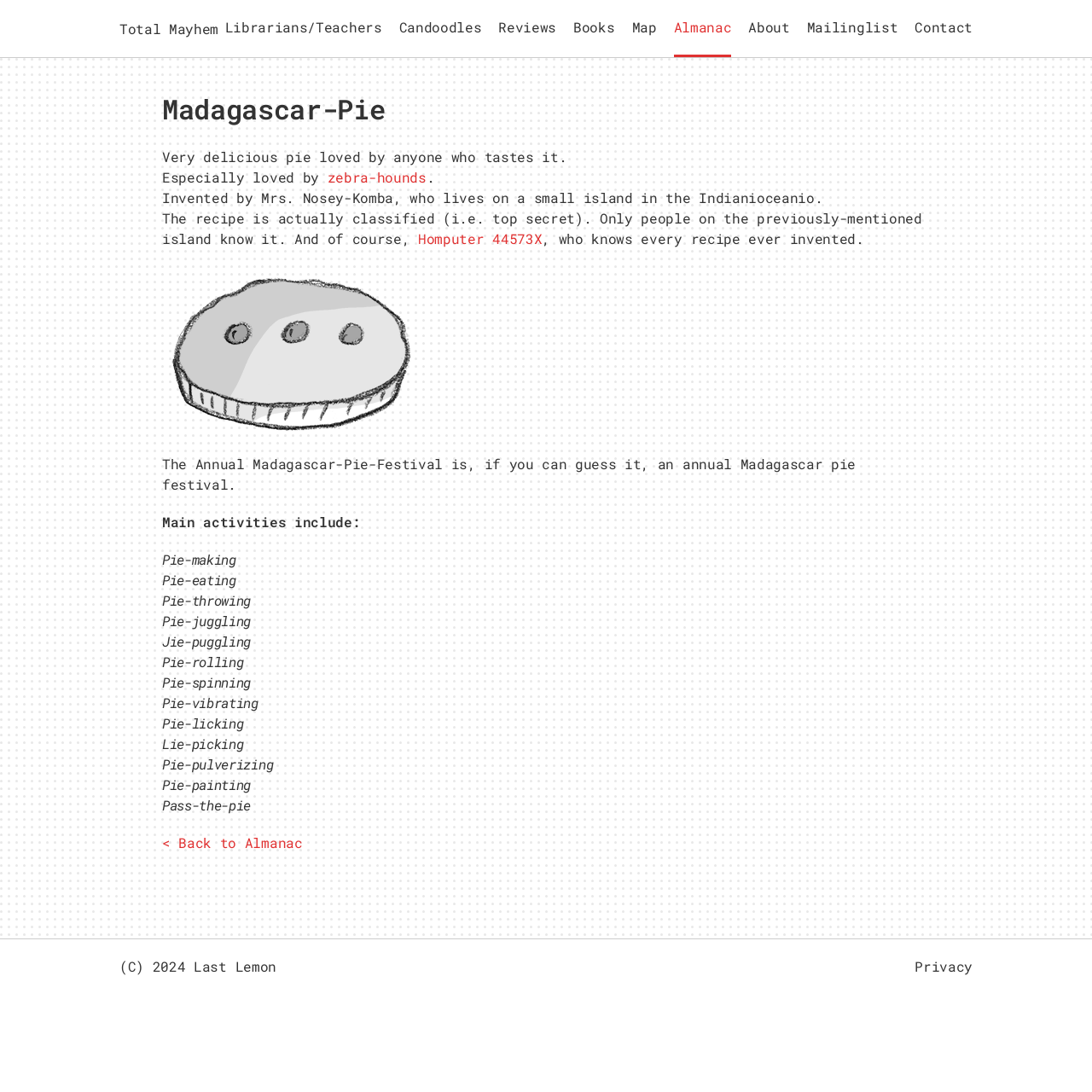Please provide the bounding box coordinates for the element that needs to be clicked to perform the instruction: "Go back to the 'Almanac' page". The coordinates must consist of four float numbers between 0 and 1, formatted as [left, top, right, bottom].

[0.148, 0.763, 0.277, 0.78]